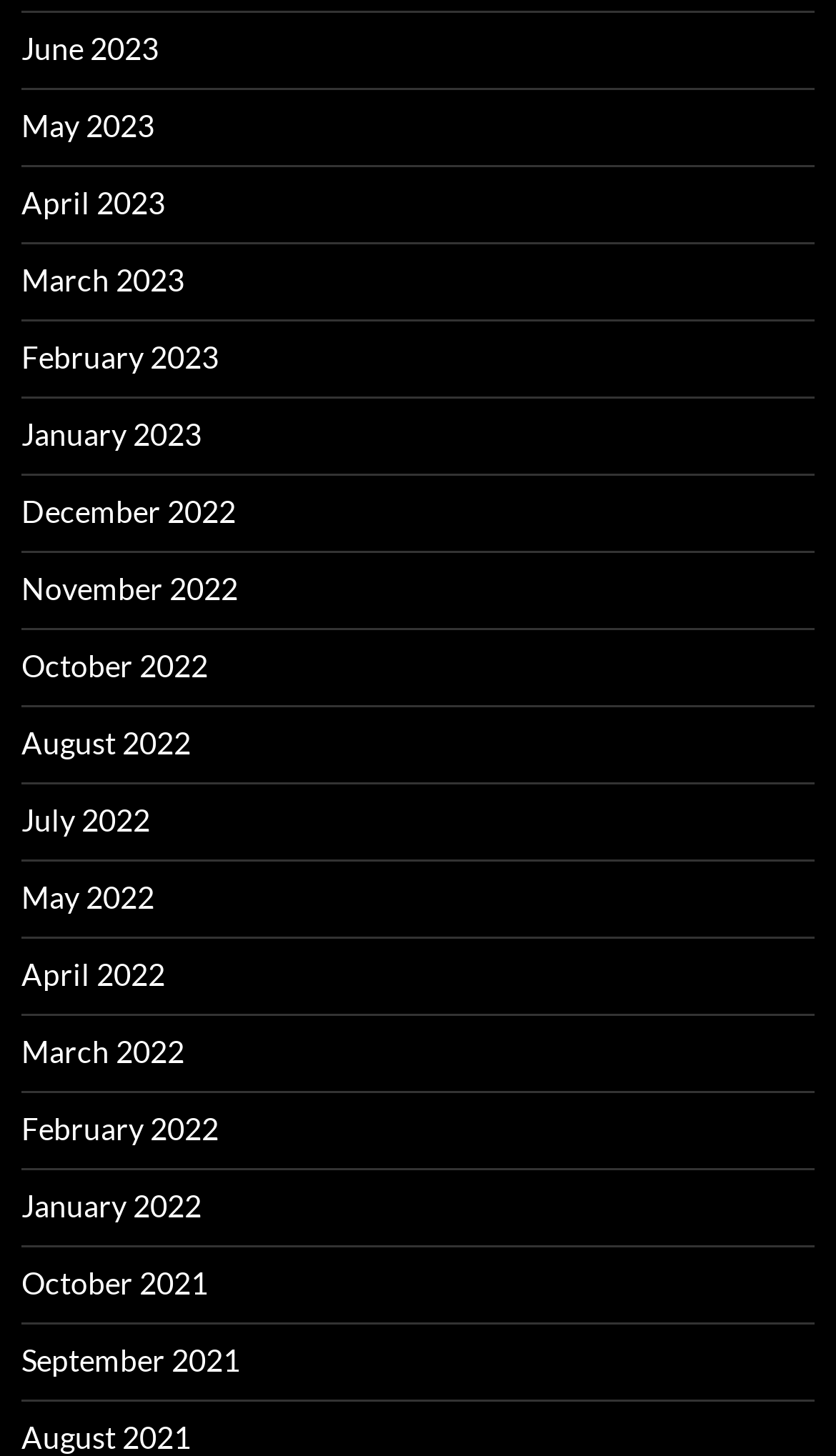Extract the bounding box coordinates for the HTML element that matches this description: "August 2022". The coordinates should be four float numbers between 0 and 1, i.e., [left, top, right, bottom].

[0.026, 0.498, 0.228, 0.523]